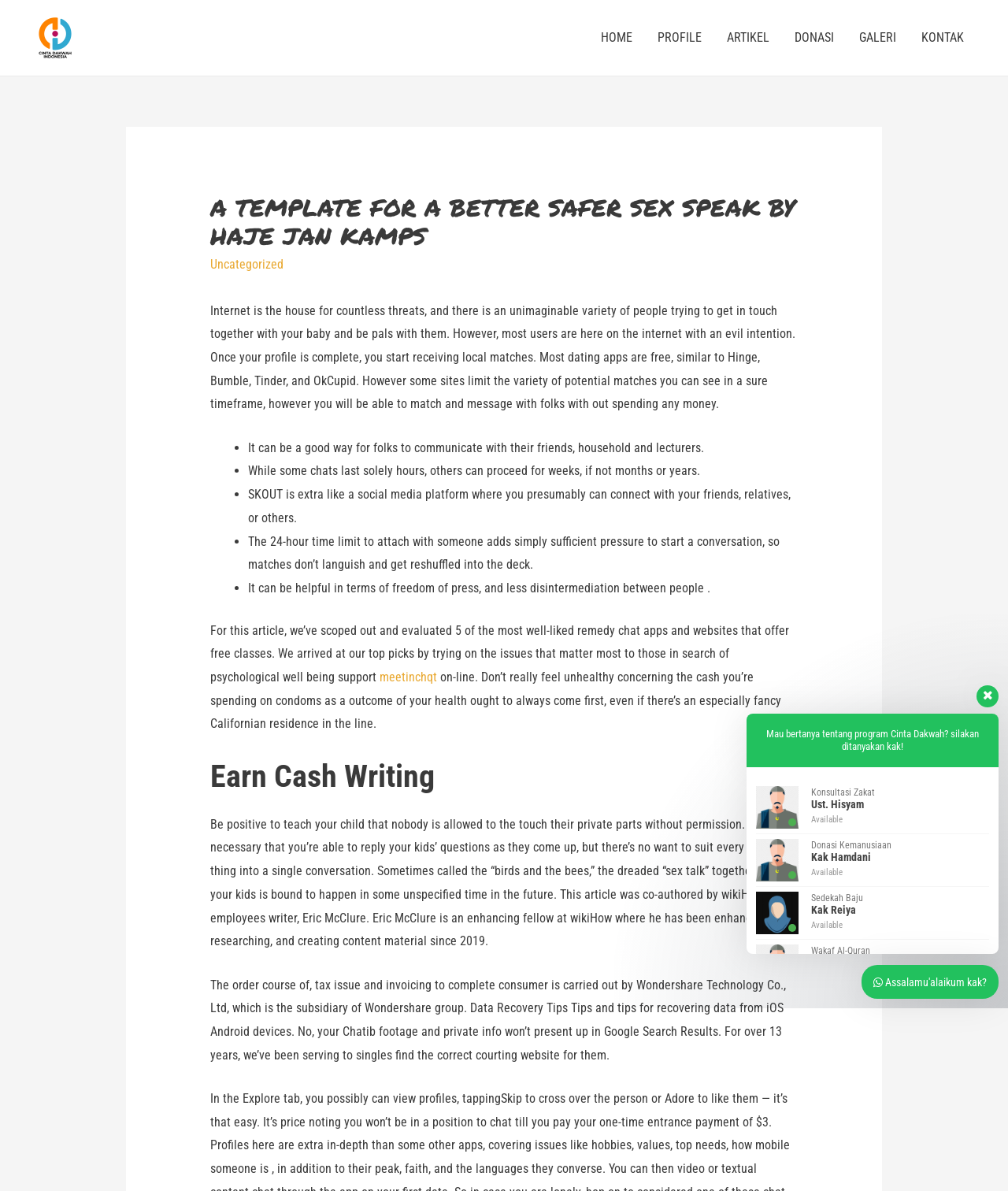What is the topic of the section with the heading 'Earn Cash Writing'?
Could you give a comprehensive explanation in response to this question?

I inferred the topic by reading the heading 'Earn Cash Writing' and the surrounding text, which appears to discuss writing and earning money.